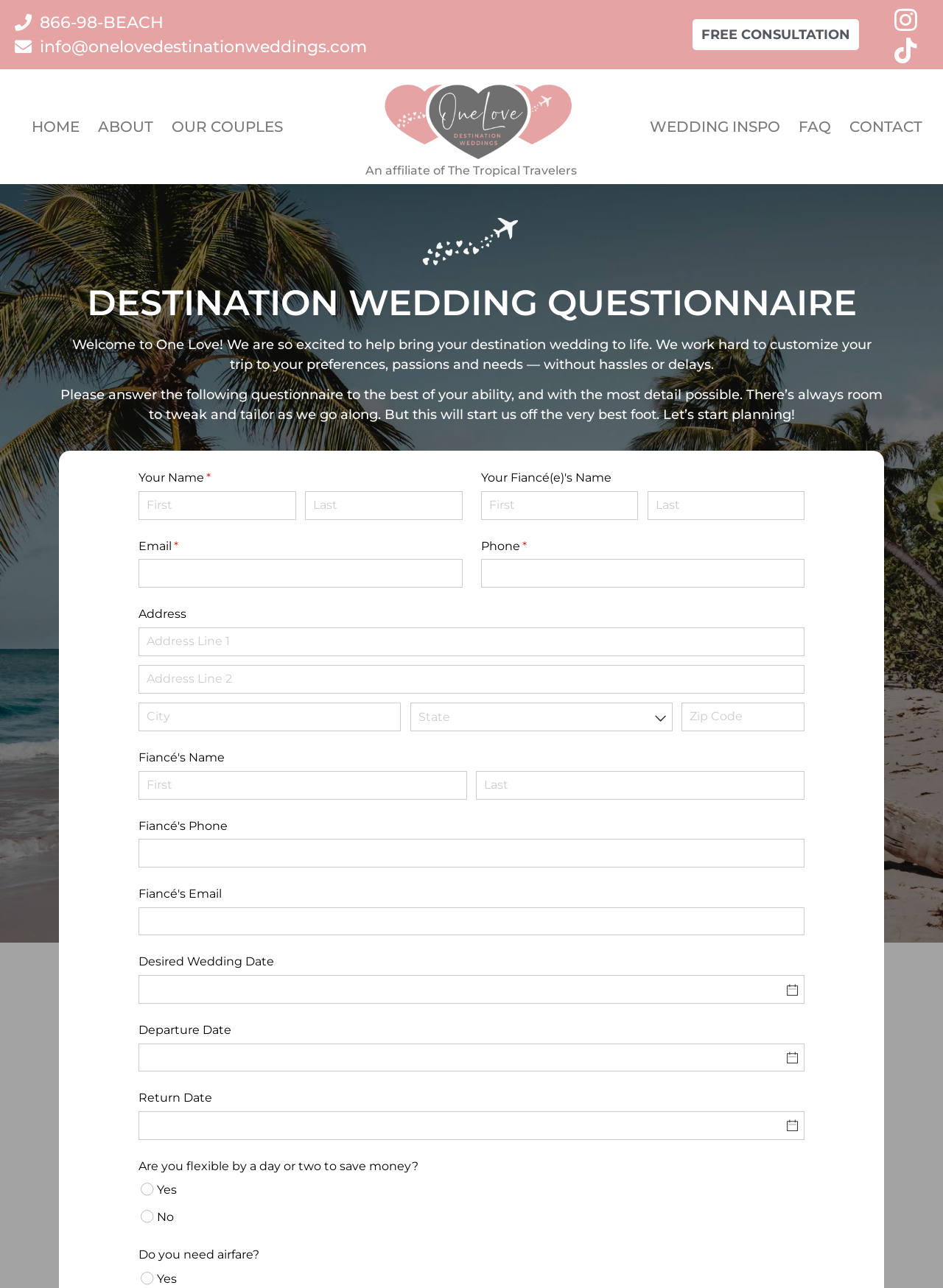What is the next step after filling out the questionnaire?
Give a one-word or short-phrase answer derived from the screenshot.

Tweaking and tailoring the plan